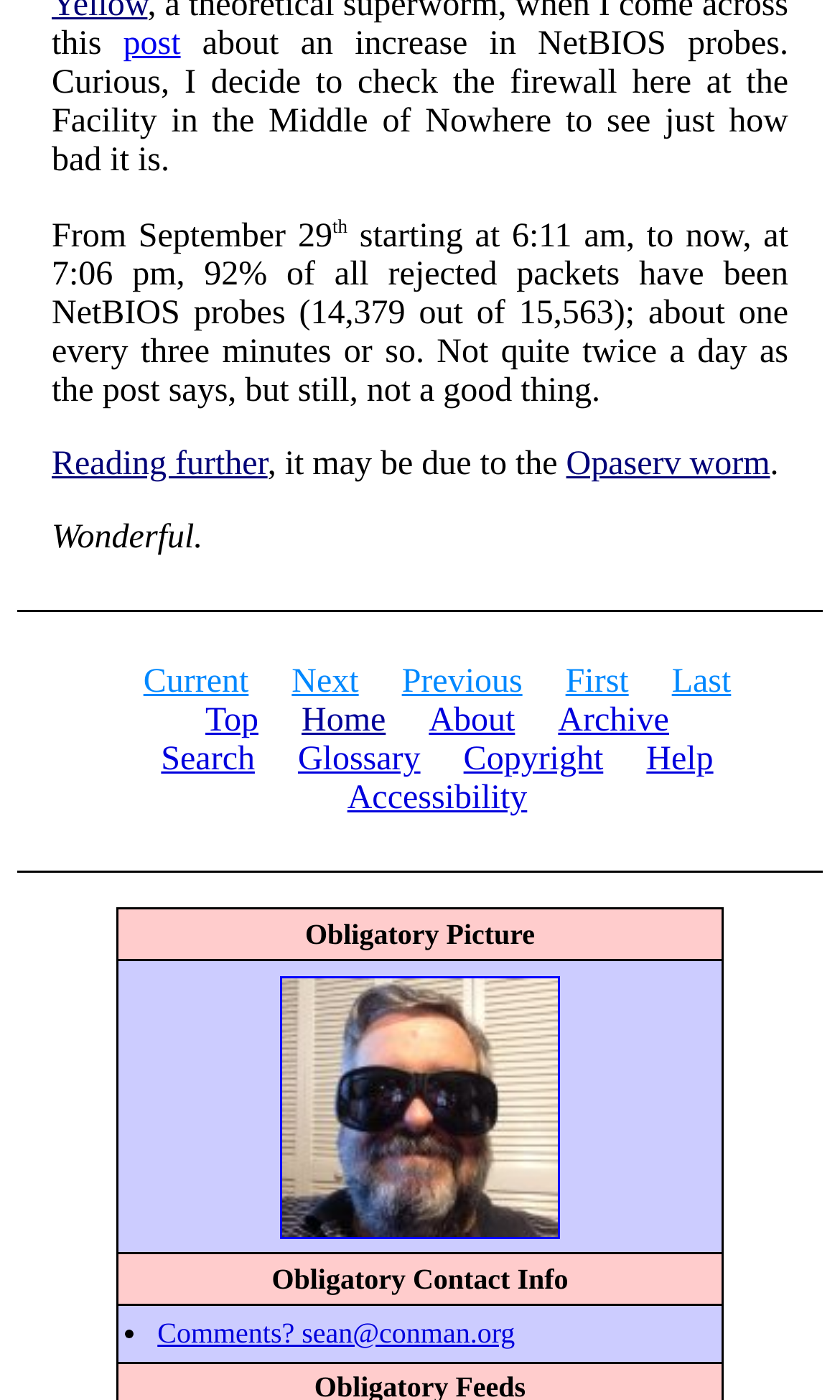Find the bounding box coordinates for the HTML element specified by: "Fenkoil.ru".

None